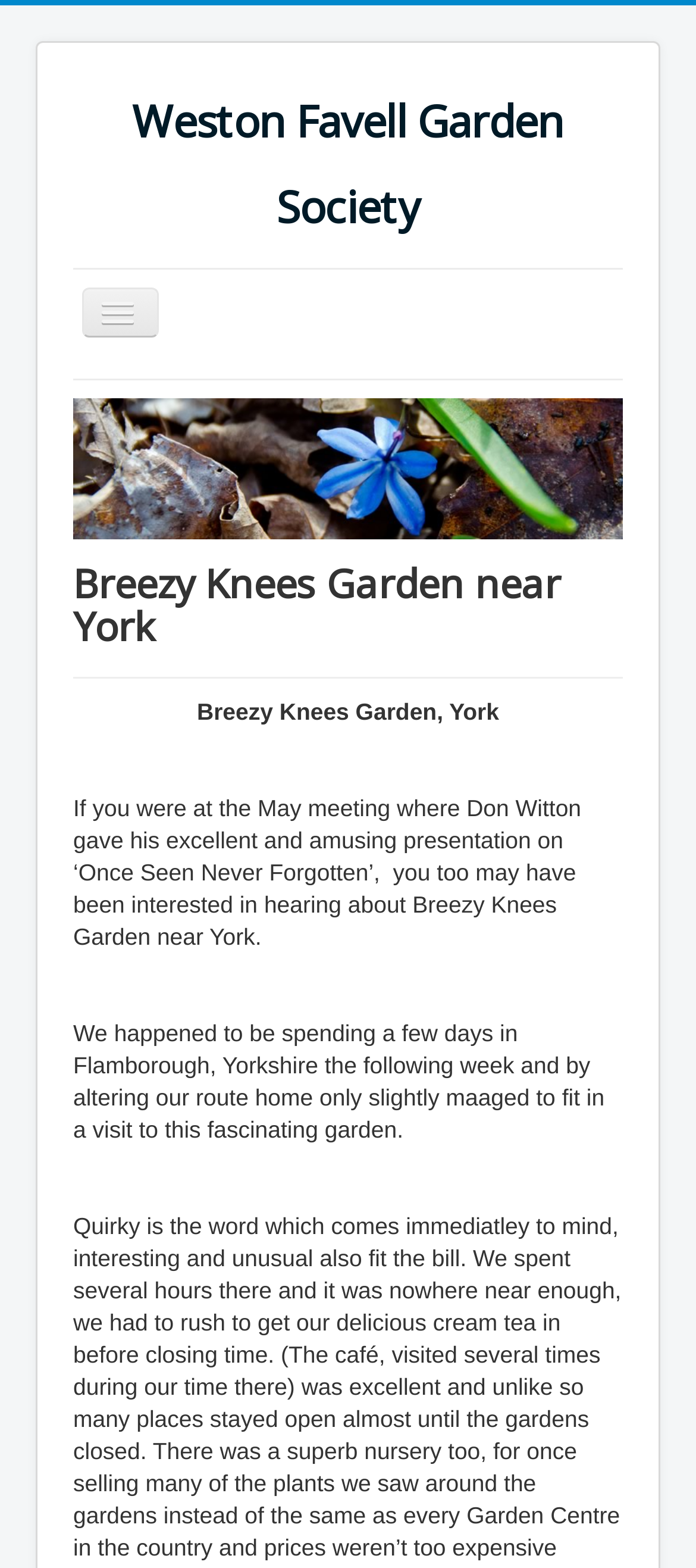Elaborate on the webpage's design and content in a detailed caption.

The webpage is about a gardening club based in Weston Favell, with a focus on Breezy Knees Garden near York. At the top of the page, there is a link to the Weston Favell Garden Society, which is positioned almost centrally. Below this link, there is a navigation menu with six links: Home, Find Us, Contacts, Programme, Gallery, and Members Photos. These links are aligned to the left and stacked vertically.

To the right of the navigation menu, there is a heading that reads "Breezy Knees Garden near York". Below this heading, there is a paragraph of text that describes a presentation about the garden given at a May meeting. The text continues in another paragraph, which discusses a visit to the garden.

There are no images on the page. The overall content is text-based, with a focus on providing information about the gardening club and its activities.